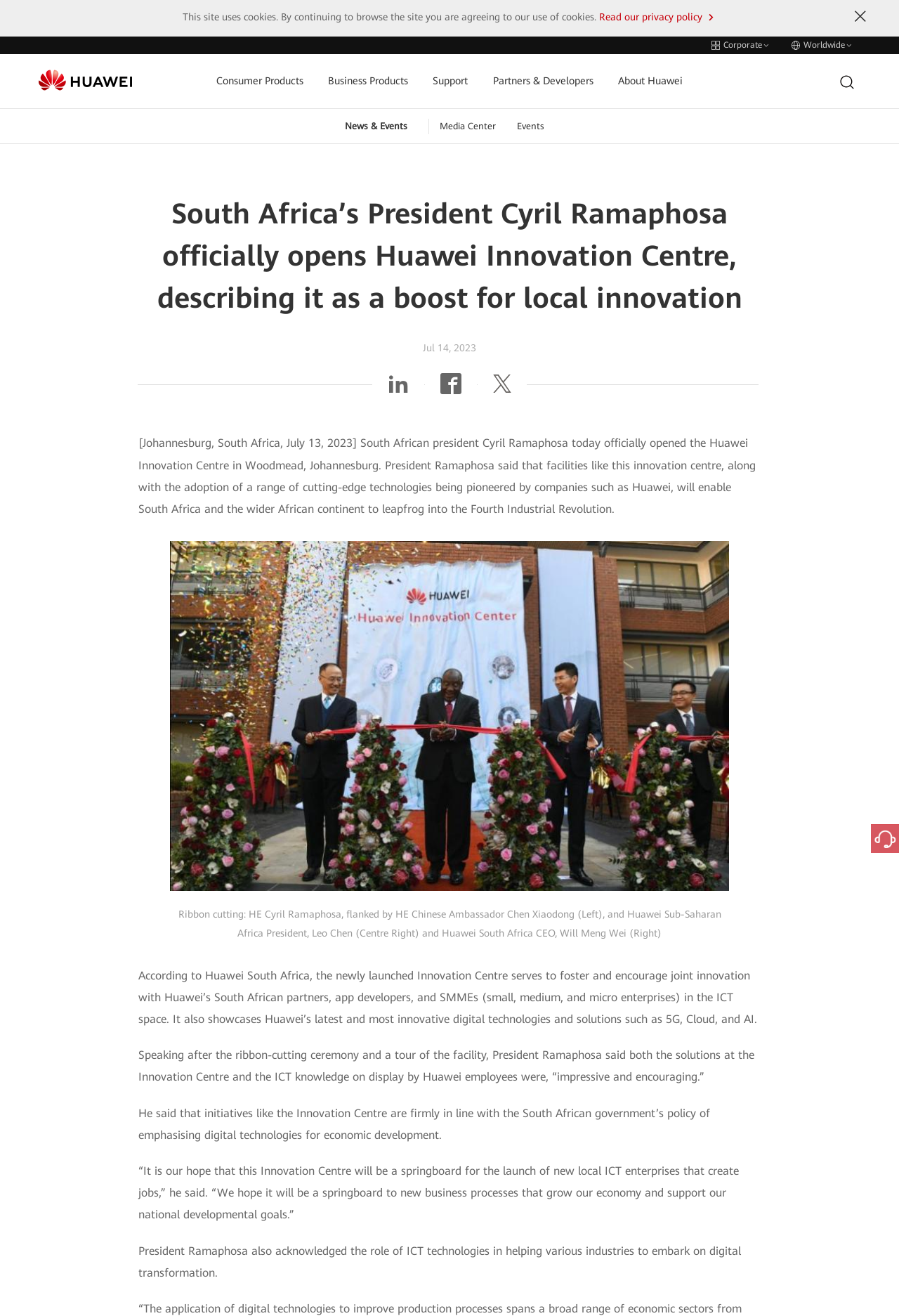Construct a comprehensive description capturing every detail on the webpage.

The webpage is about the official opening of the Huawei Innovation Centre in Woodmead, Johannesburg by South African President Cyril Ramaphosa. At the top of the page, there is a notification about the use of cookies on the site, accompanied by a link to the privacy policy. On the top right corner, there are several links to different sections of the website, including Corporate, Worldwide, and Support.

Below these links, there is a prominent Huawei logo, followed by a navigation menu with links to various categories such as Consumer Products, Business Products, and About Huawei. On the right side of the navigation menu, there is a link to News & Events, which expands to reveal sub-links to Media Center and Events.

The main content of the page is divided into two sections. The first section features a heading that summarizes the event, accompanied by a date stamp. Below the heading, there are three social media links. The main article begins with a paragraph that describes the event, followed by an image of the ribbon-cutting ceremony.

The second section of the main content features several paragraphs that provide more details about the Innovation Centre, including its purpose and the technologies showcased. There are also quotes from President Ramaphosa, who expressed his hope that the centre will foster innovation and job creation in the ICT sector. At the bottom of the page, there is an image related to online services.

Throughout the page, there are several images, including the Huawei logo, the ribbon-cutting ceremony, and an image related to online services. The layout is organized, with clear headings and concise text, making it easy to follow the story.